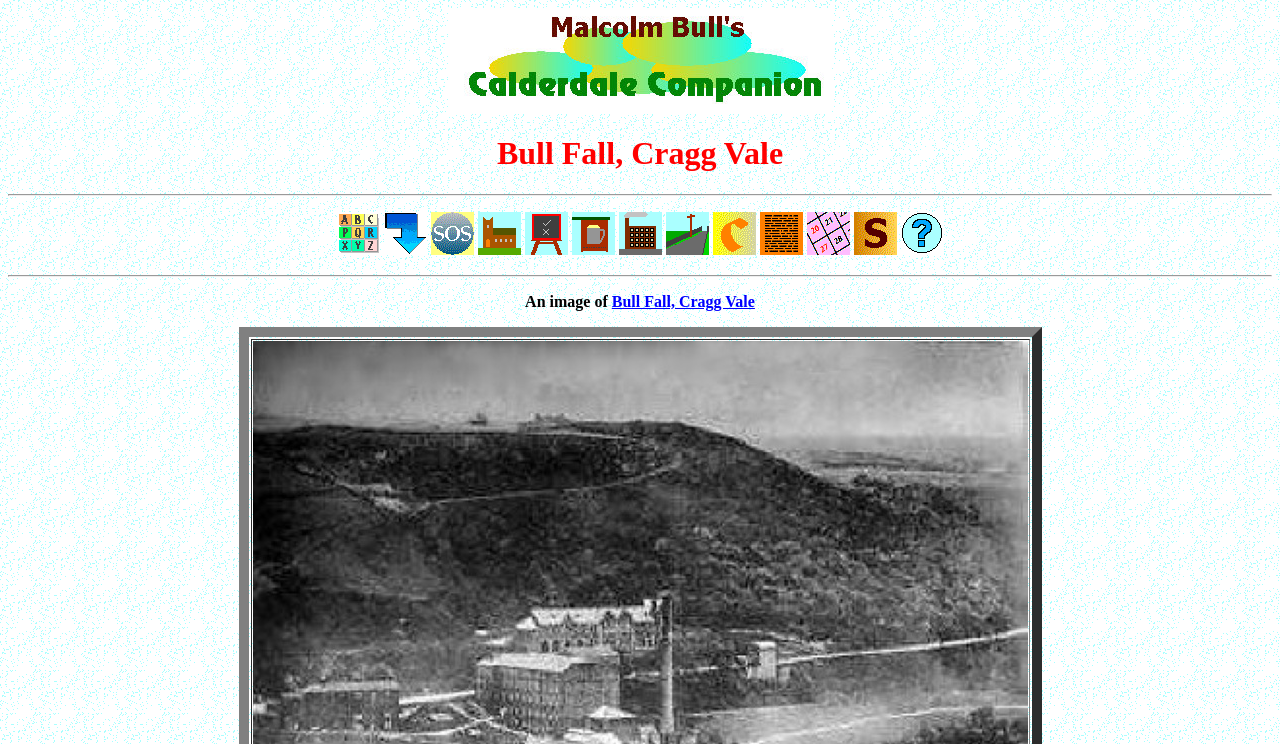Determine which piece of text is the heading of the webpage and provide it.

Bull Fall, Cragg Vale